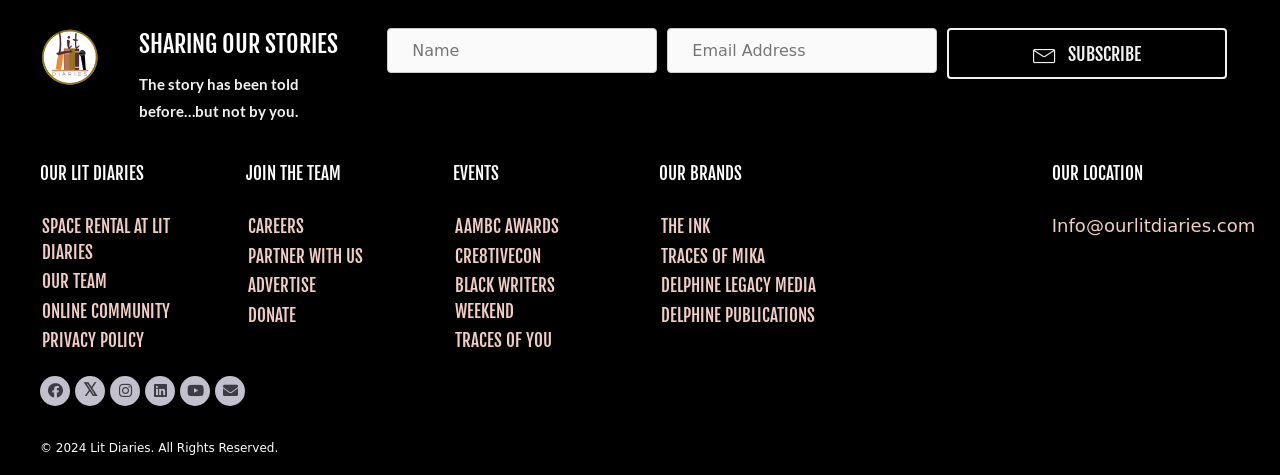Answer the following query with a single word or phrase:
What is the email address listed at the bottom of the page?

Info@ourlitdiaries.com